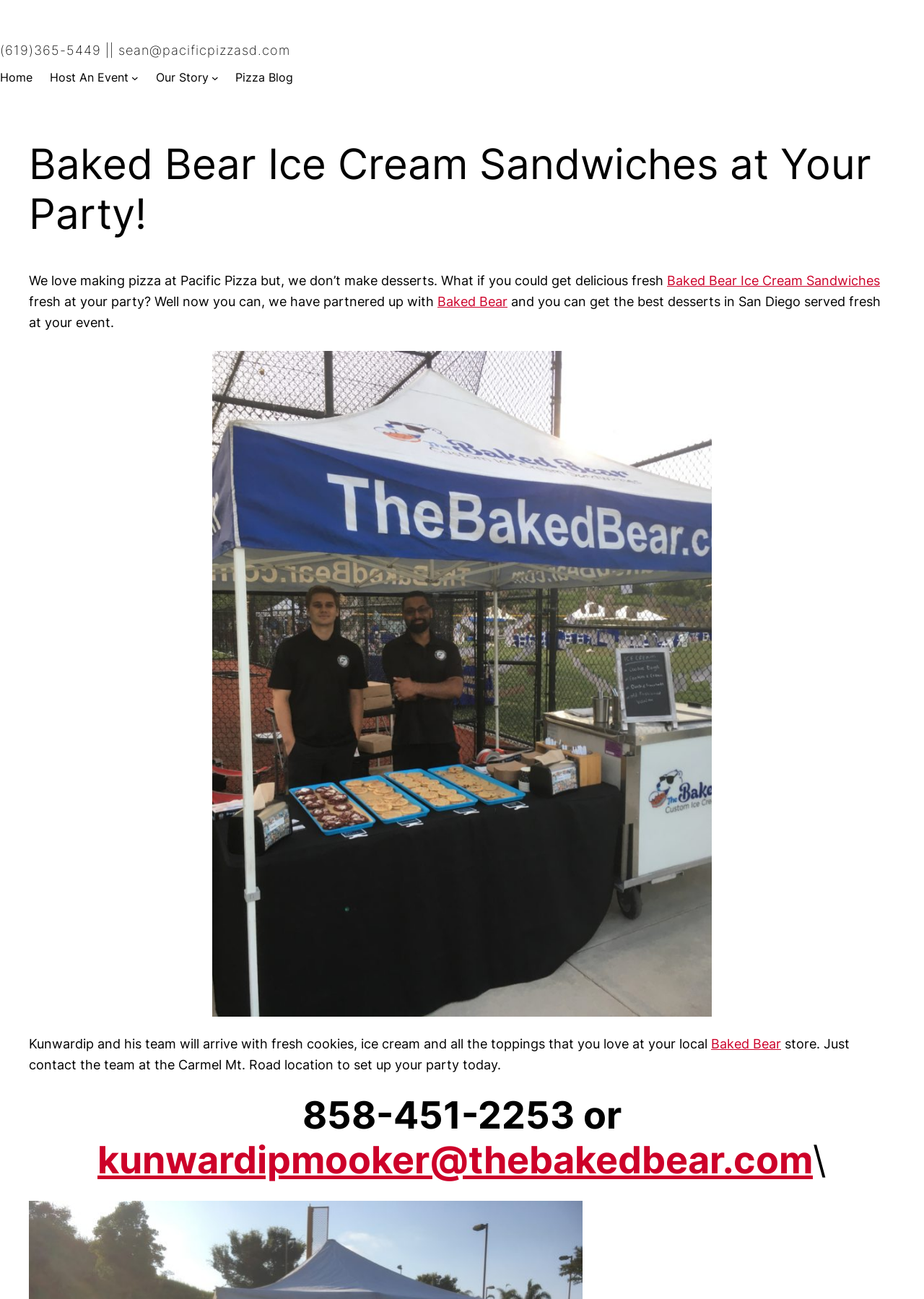What is the email address to contact for hosting an event?
Your answer should be a single word or phrase derived from the screenshot.

kunwardipmooker@thebakedbear.com